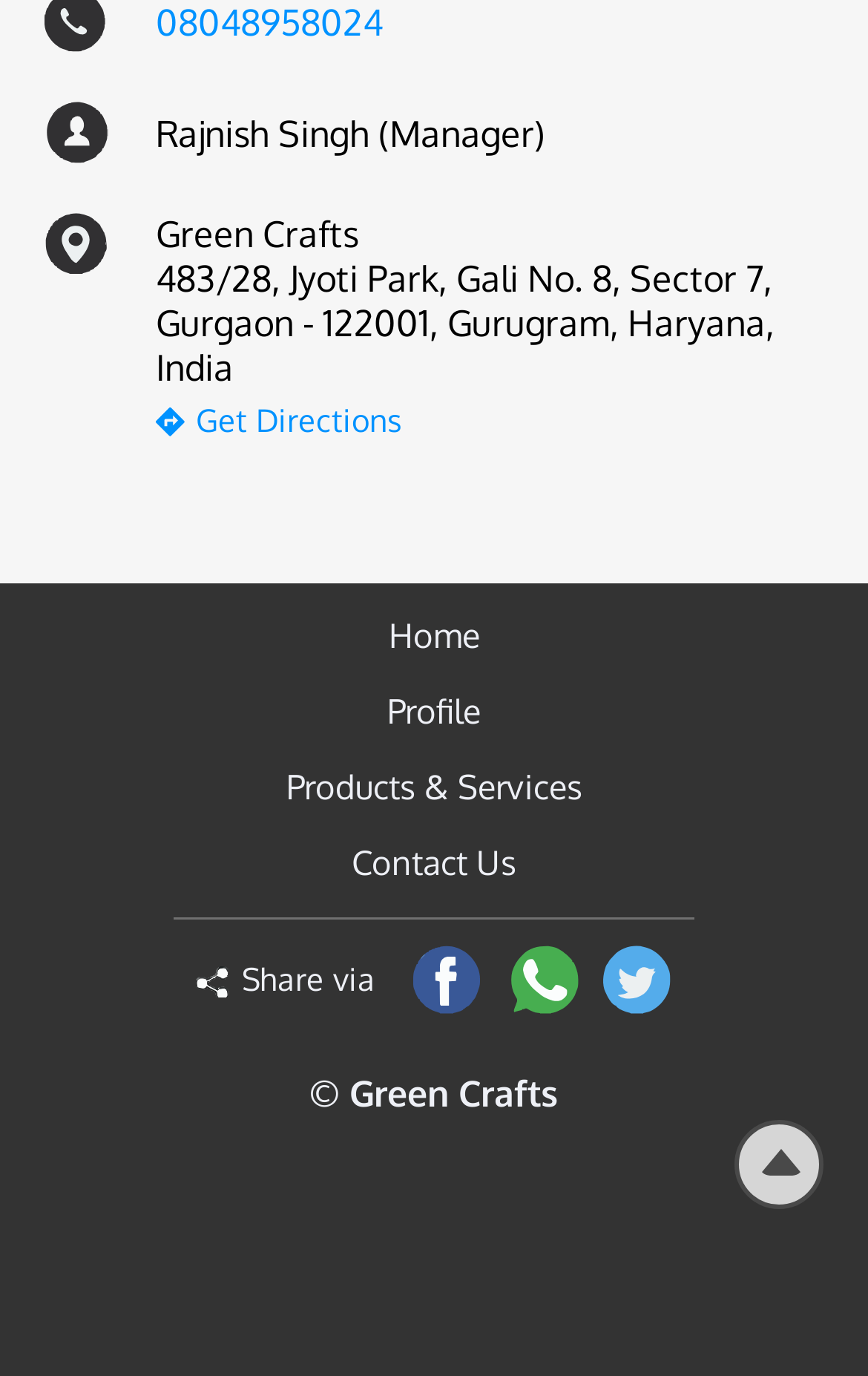Show me the bounding box coordinates of the clickable region to achieve the task as per the instruction: "visit Mike Bloomberg's page".

None